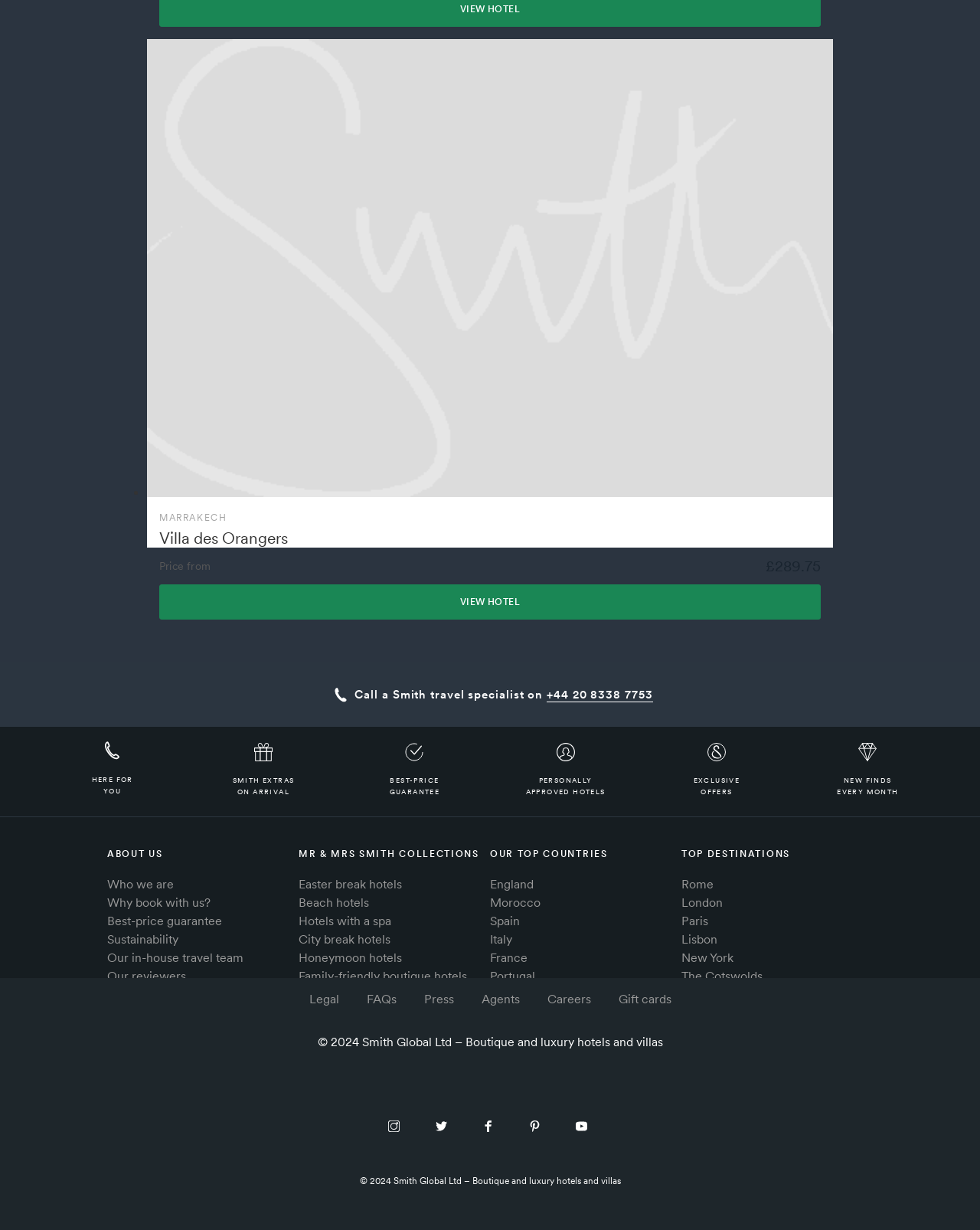Find the bounding box coordinates for the element that must be clicked to complete the instruction: "Call a Smith travel specialist". The coordinates should be four float numbers between 0 and 1, indicated as [left, top, right, bottom].

[0.558, 0.559, 0.666, 0.571]